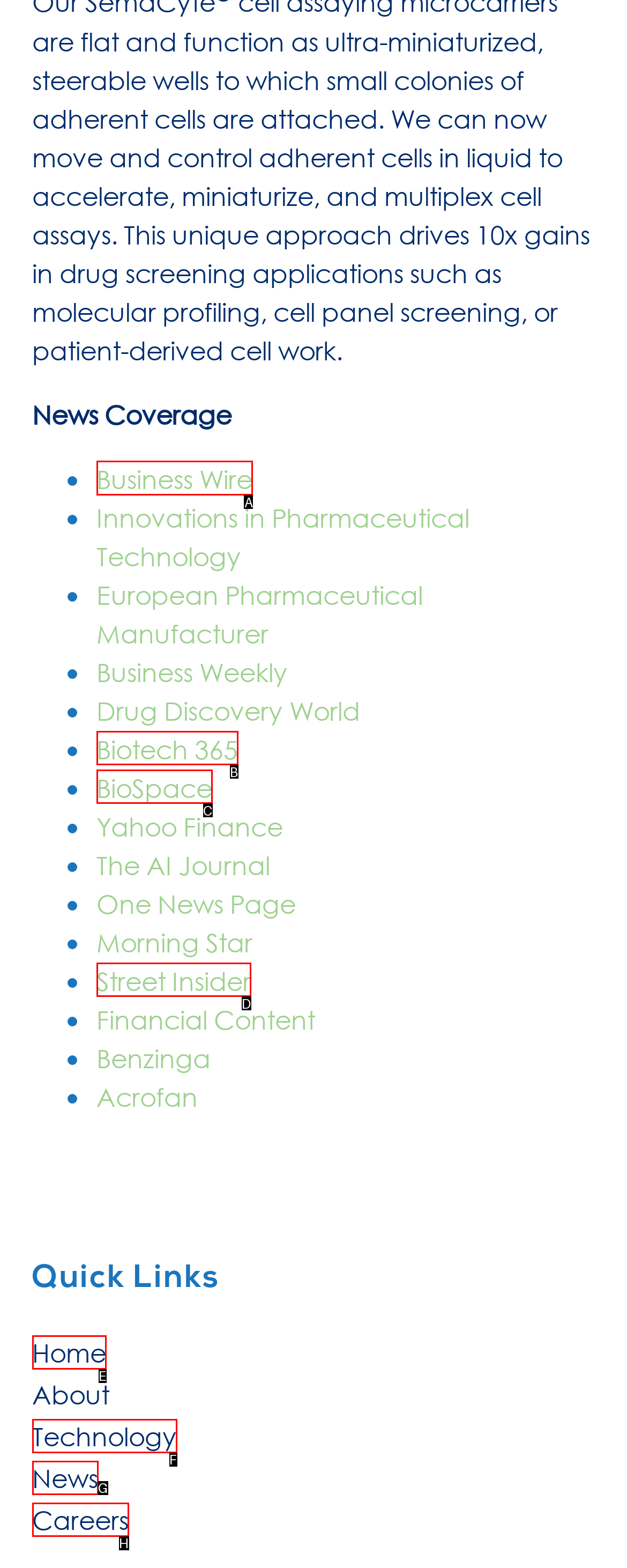Identify the correct UI element to click to achieve the task: Search for something.
Answer with the letter of the appropriate option from the choices given.

None